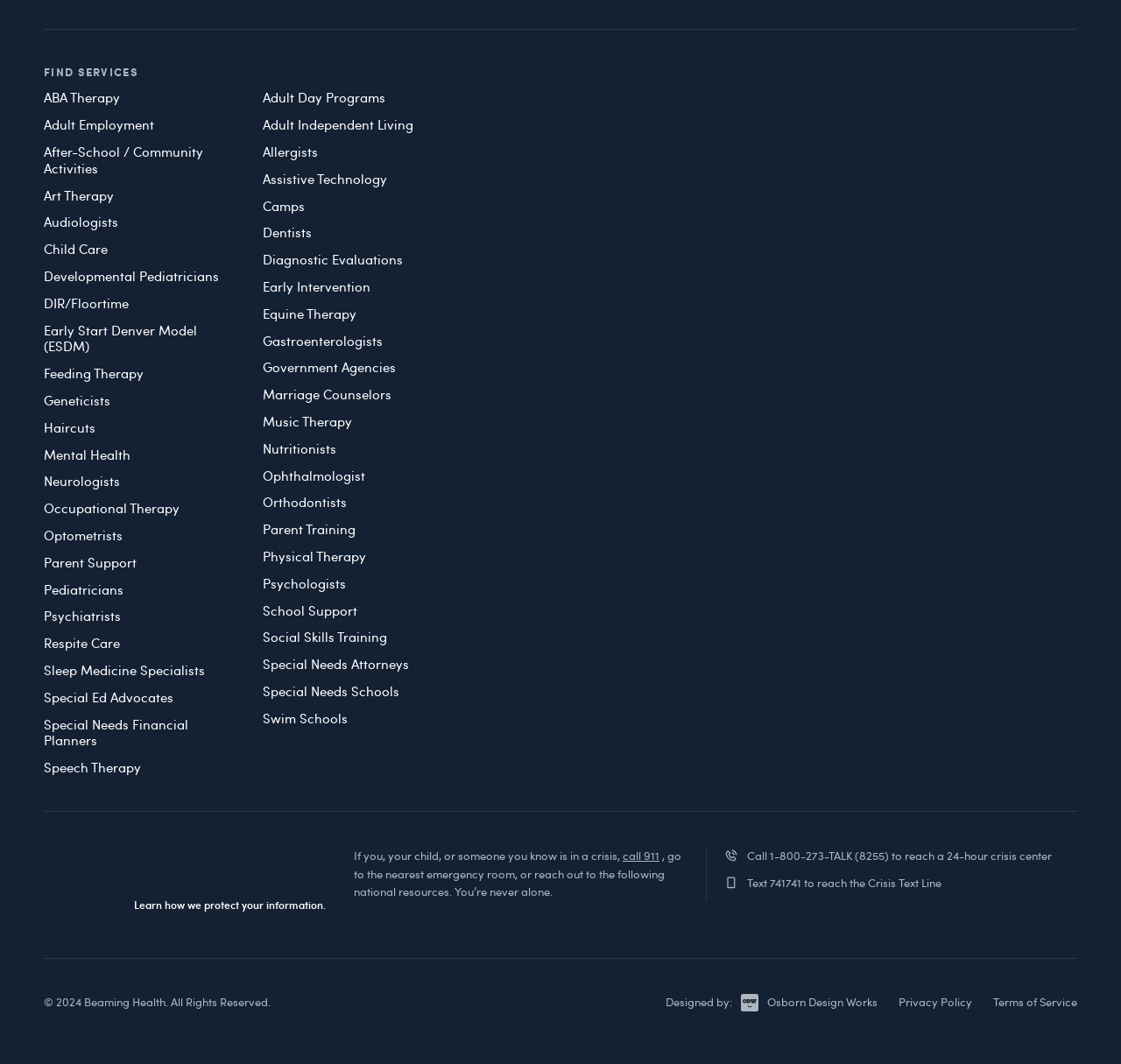Find and provide the bounding box coordinates for the UI element described with: "DIR/Floortime".

[0.039, 0.276, 0.115, 0.293]